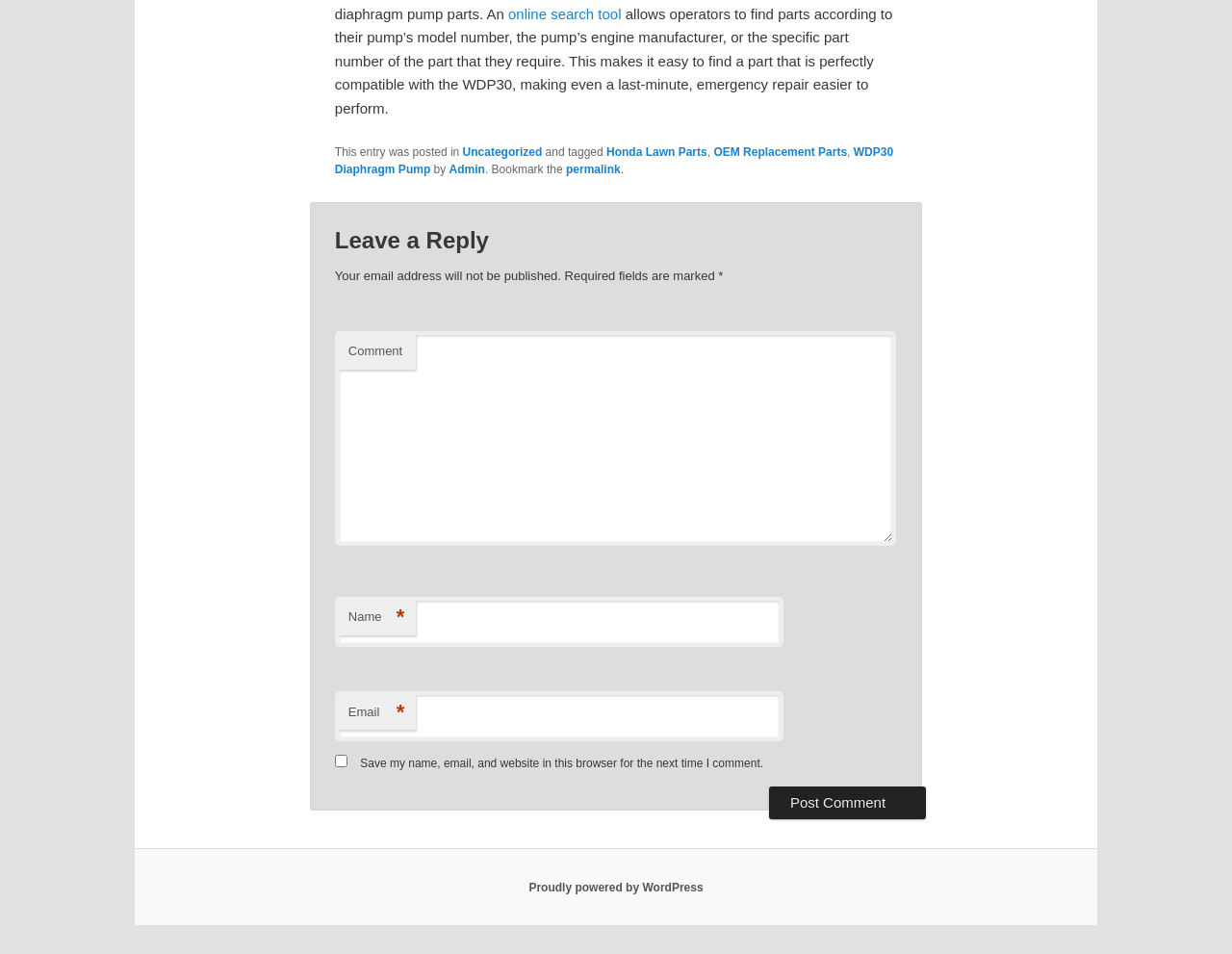Locate the bounding box coordinates of the clickable part needed for the task: "leave a comment".

[0.272, 0.347, 0.727, 0.572]